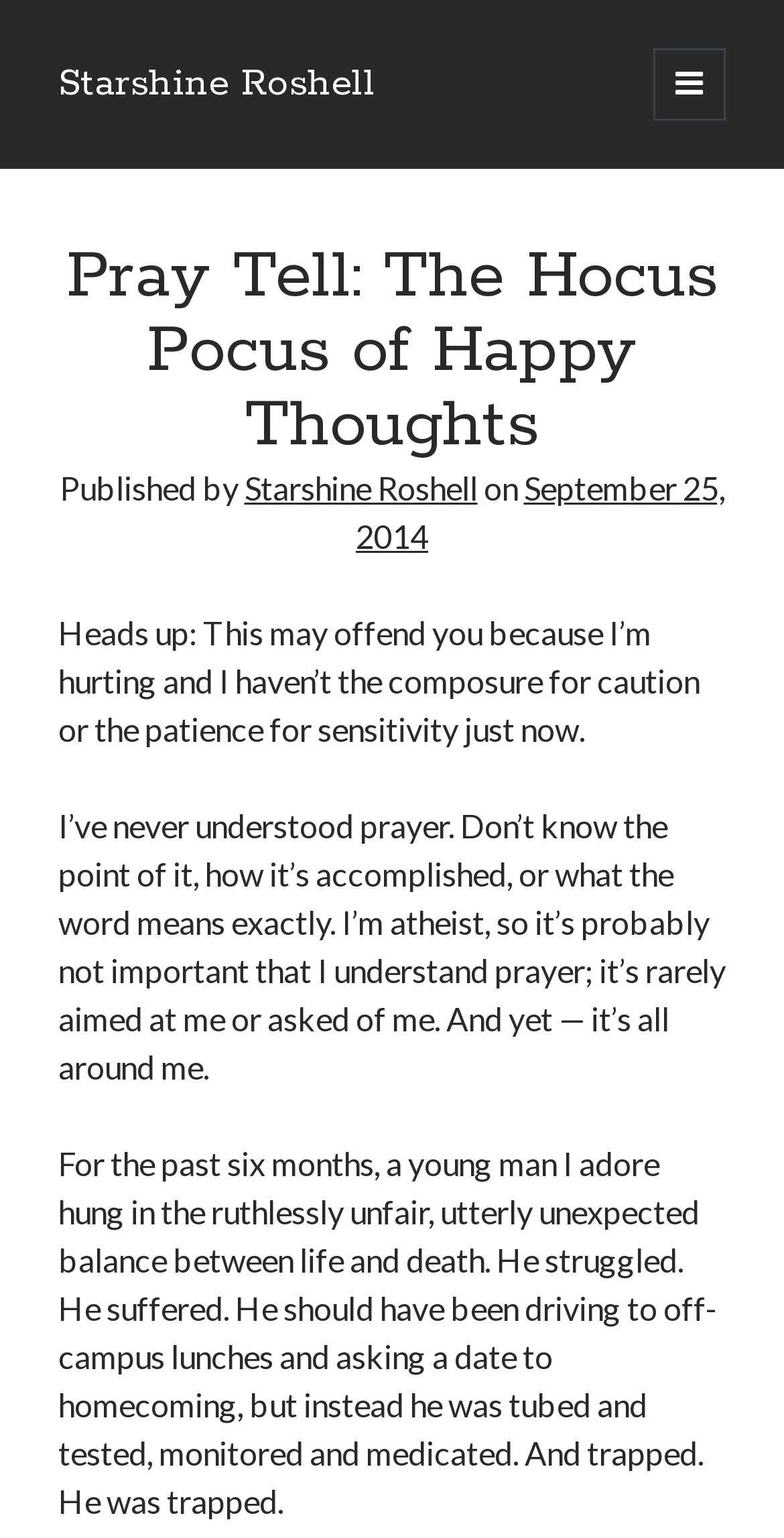Respond to the following question with a brief word or phrase:
What is the author's name?

Starshine Roshell